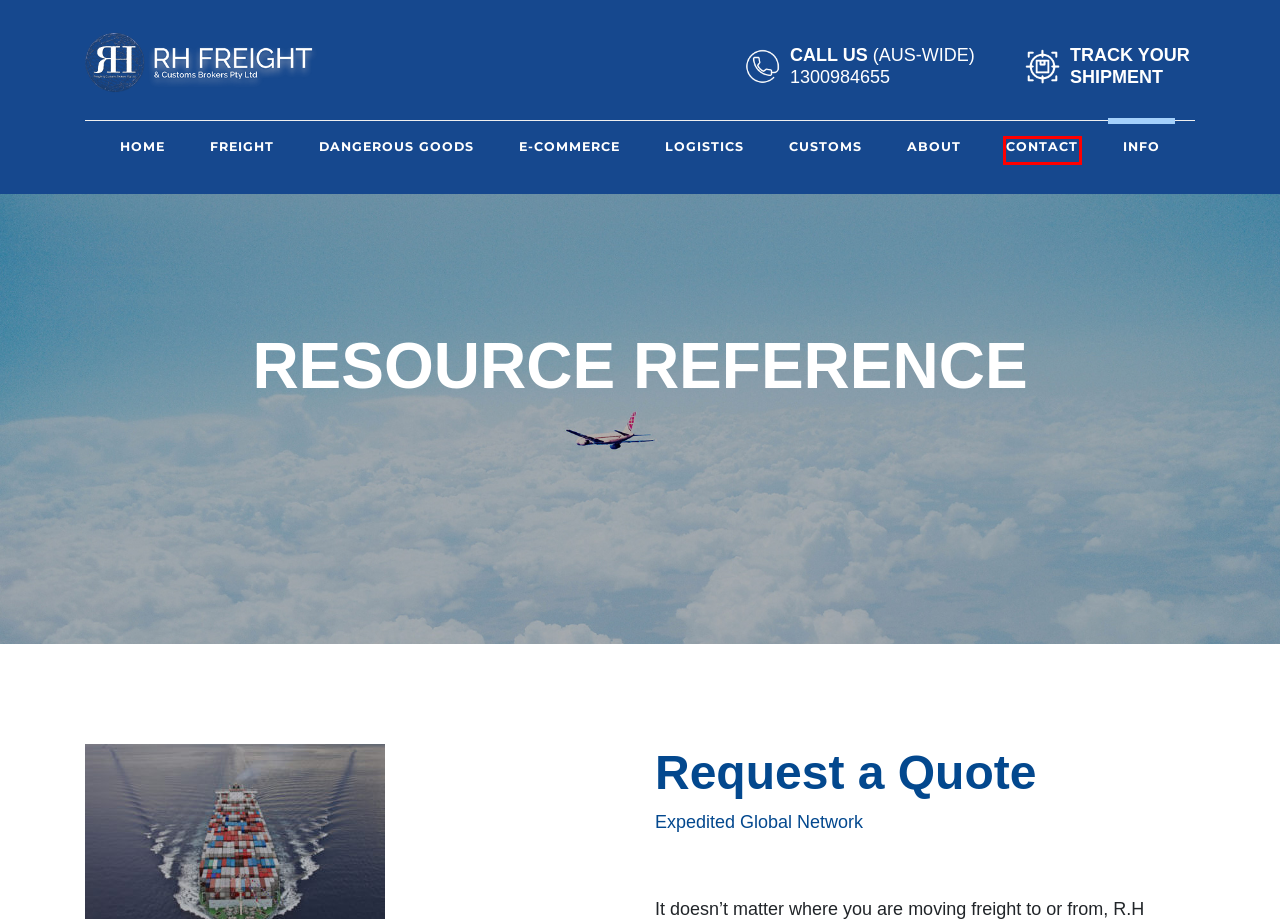Given a screenshot of a webpage with a red bounding box, please pick the webpage description that best fits the new webpage after clicking the element inside the bounding box. Here are the candidates:
A. Logistics – RH Freight
B. Contact – RH Freight
C. Customs – RH Freight
D. RH Freight – We Go Anywhere You Go
E. About – RH Freight
F. E-Commerce – RH Freight
G. Dangerous Goods – RH Freight
H. Freight – RH Freight

B